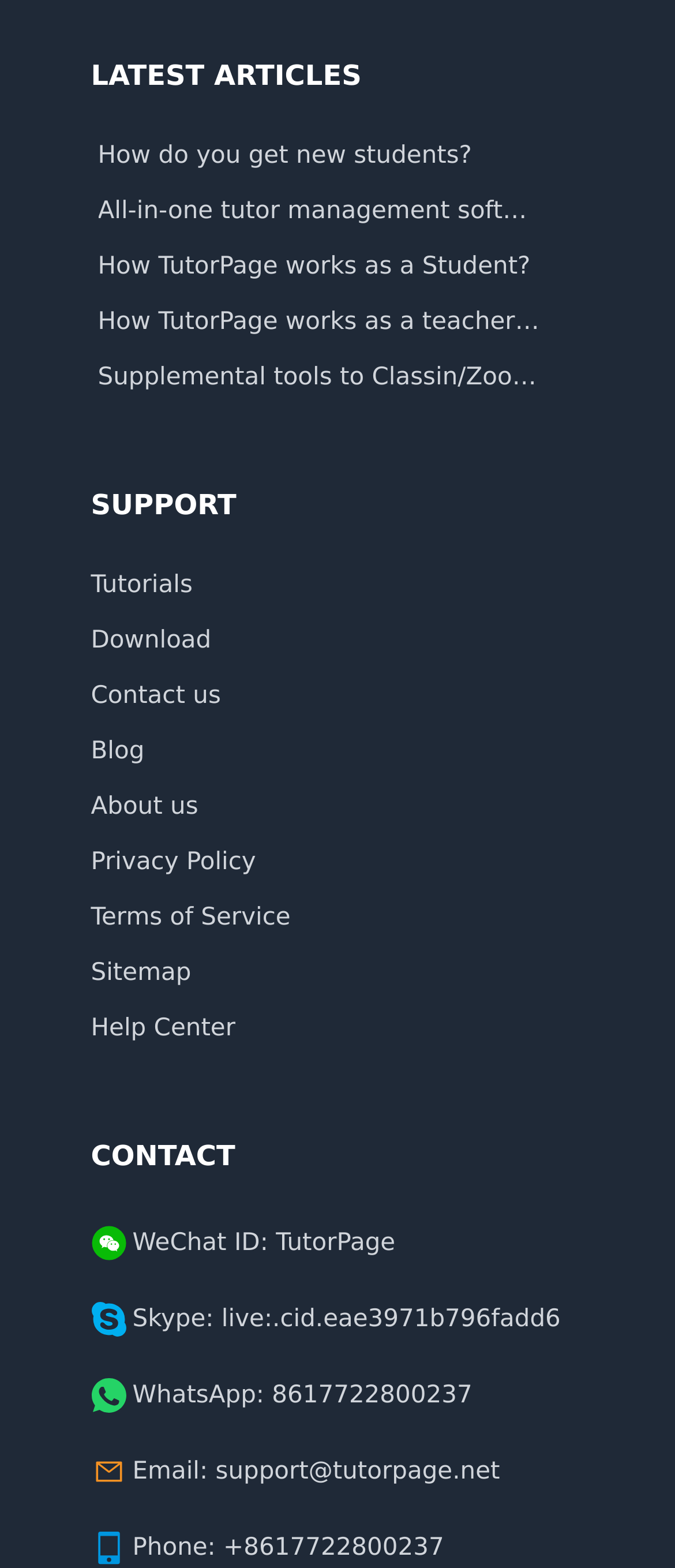Using the provided element description, identify the bounding box coordinates as (top-left x, top-left y, bottom-right x, bottom-right y). Ensure all values are between 0 and 1. Description: Terms of Service

[0.135, 0.574, 0.865, 0.596]